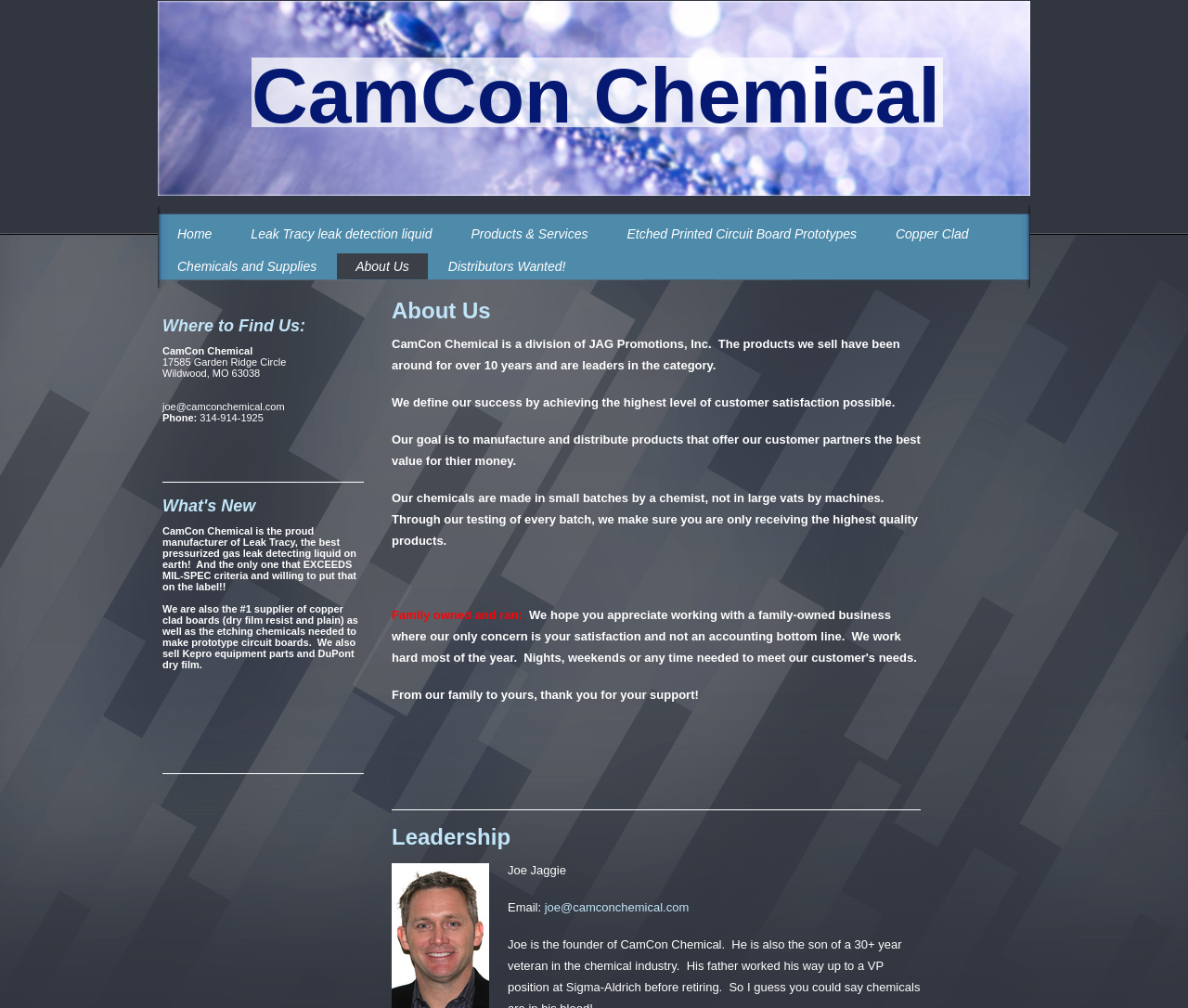What is the name of the CEO?
From the details in the image, answer the question comprehensively.

The name of the CEO can be found in the 'Leadership' section, where it is written as 'Joe Jaggie' in a static text element. This suggests that Joe Jaggie is the leader of the company.